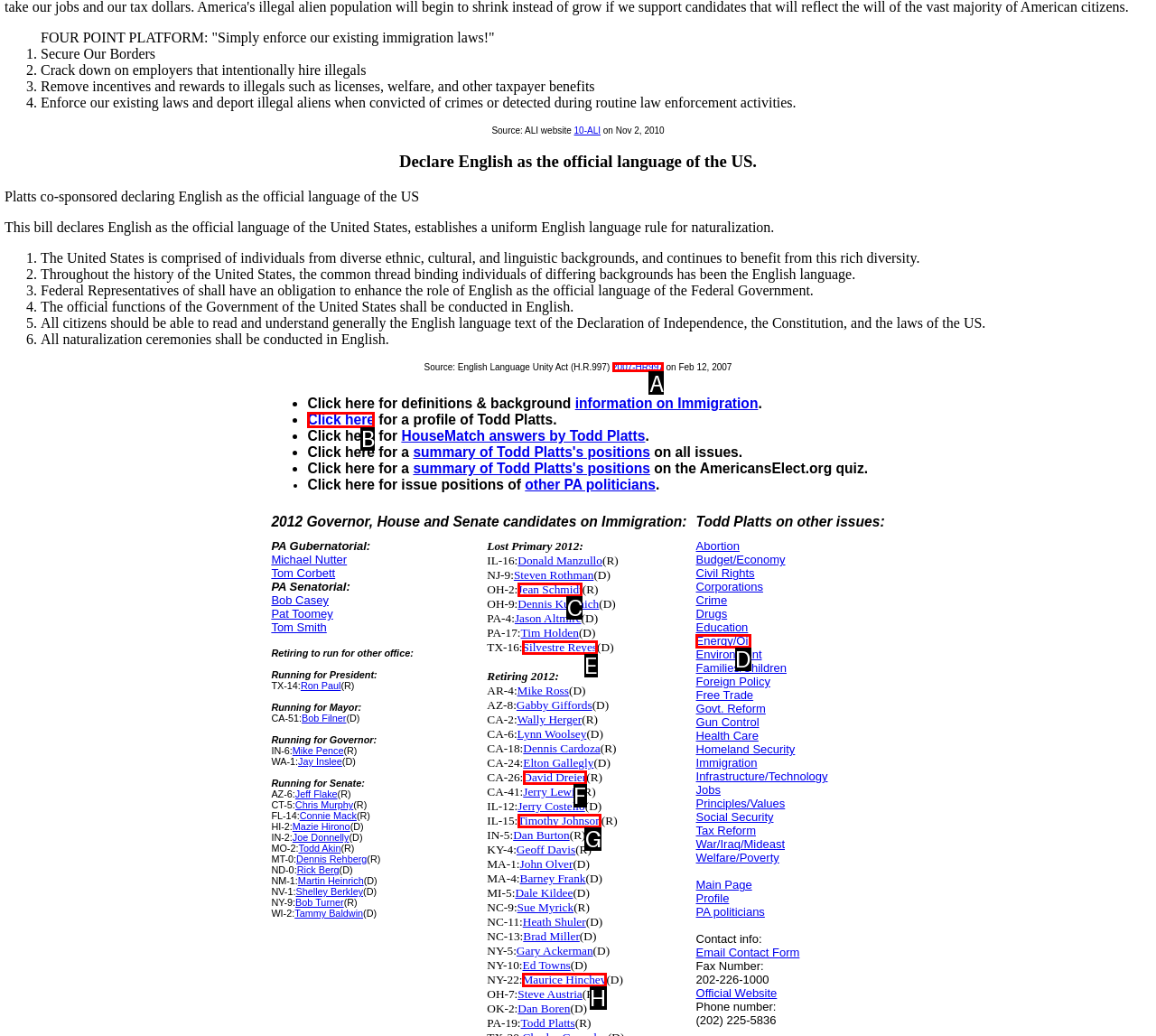Identify which lettered option to click to carry out the task: Learn about the English Language Unity Act (H.R.997).. Provide the letter as your answer.

A